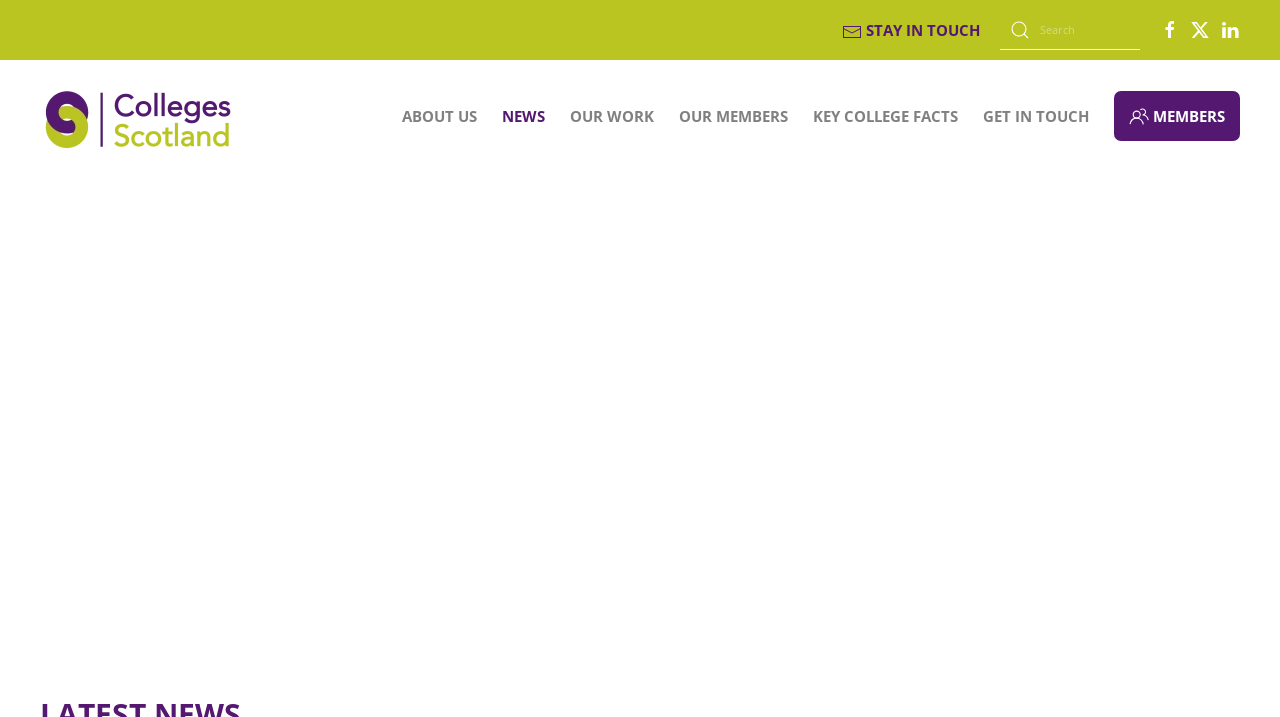Bounding box coordinates are given in the format (top-left x, top-left y, bottom-right x, bottom-right y). All values should be floating point numbers between 0 and 1. Provide the bounding box coordinate for the UI element described as: News

[0.392, 0.127, 0.426, 0.197]